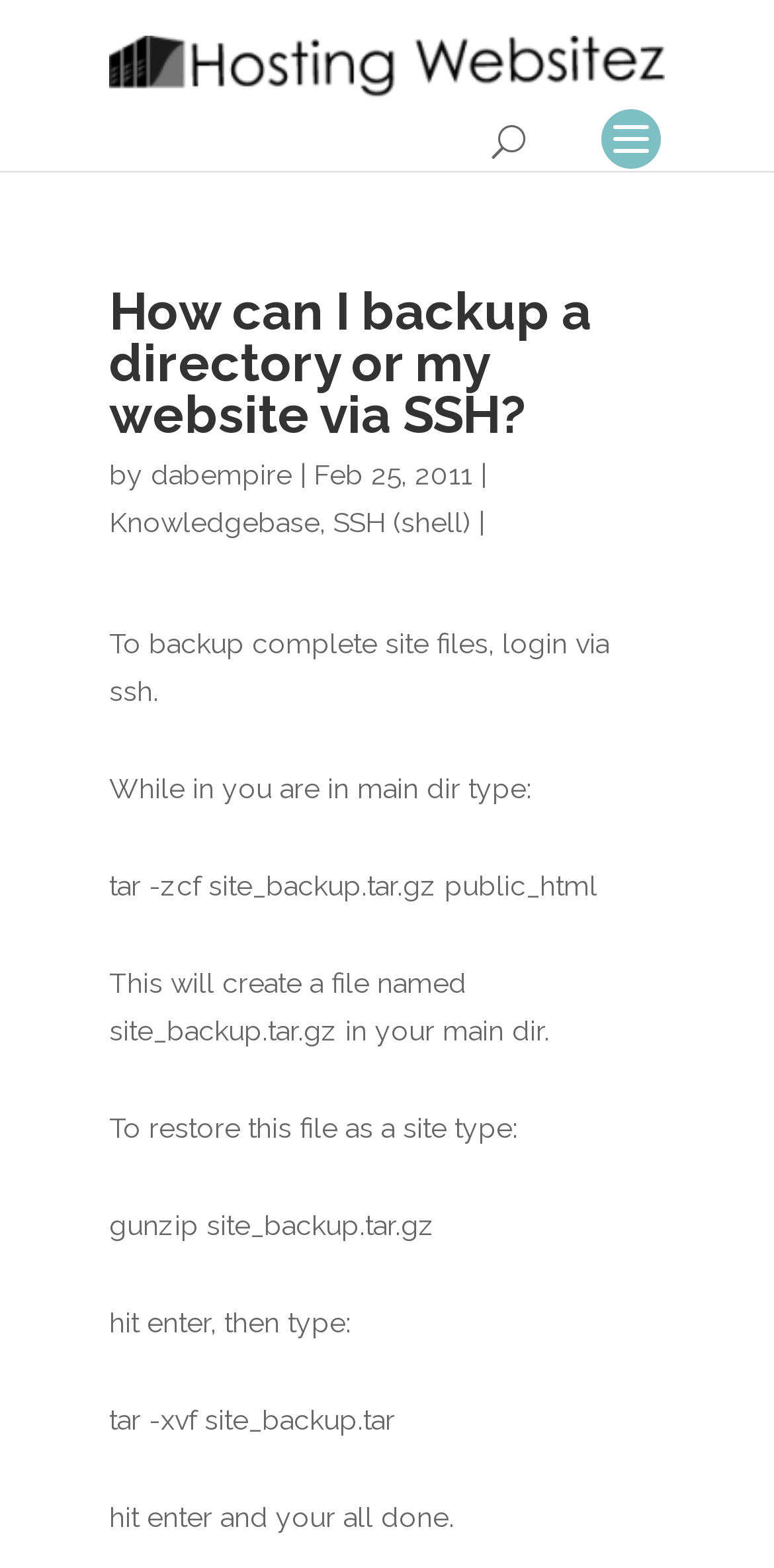Produce a meticulous description of the webpage.

The webpage is about backing up a directory or website via SSH. At the top, there is an image with the text "Hosting Websites: Best Web Host, Site Host, Cheap Website Host" next to it. Below the image, there is a heading that reads "How can I backup a directory or my website via SSH?" followed by the author's name "dabempire" and the date "Feb 25, 2011". 

To the right of the author's name, there are two links: "Knowledgebase" and "SSH (shell)". The main content of the webpage is a step-by-step guide on how to backup and restore a website via SSH. The guide consists of five paragraphs of text, each describing a specific command to enter in the SSH terminal. The commands are: logging in via SSH, creating a backup file, creating a tarball, restoring the file, and extracting the tarball.